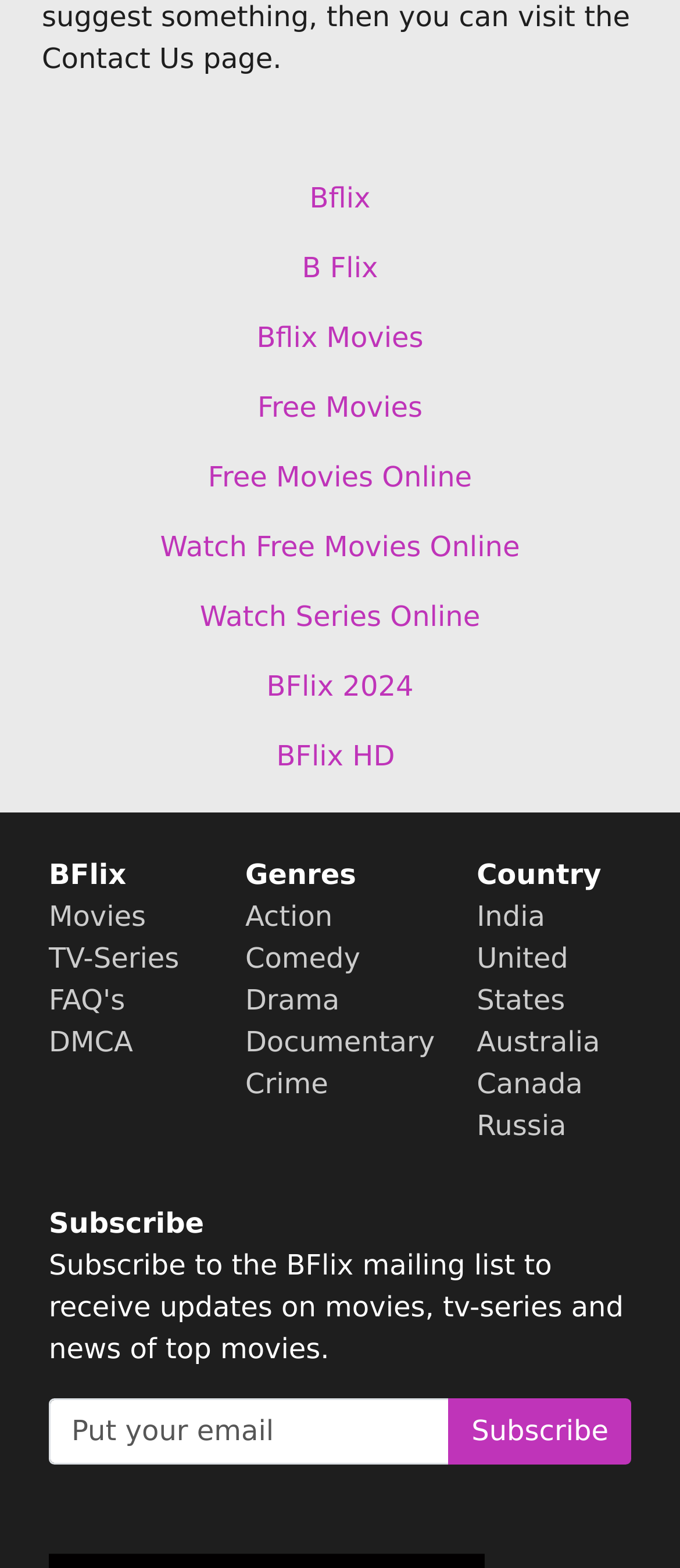Given the description "title="Full Mouth Dental Implants"", provide the bounding box coordinates of the corresponding UI element.

None